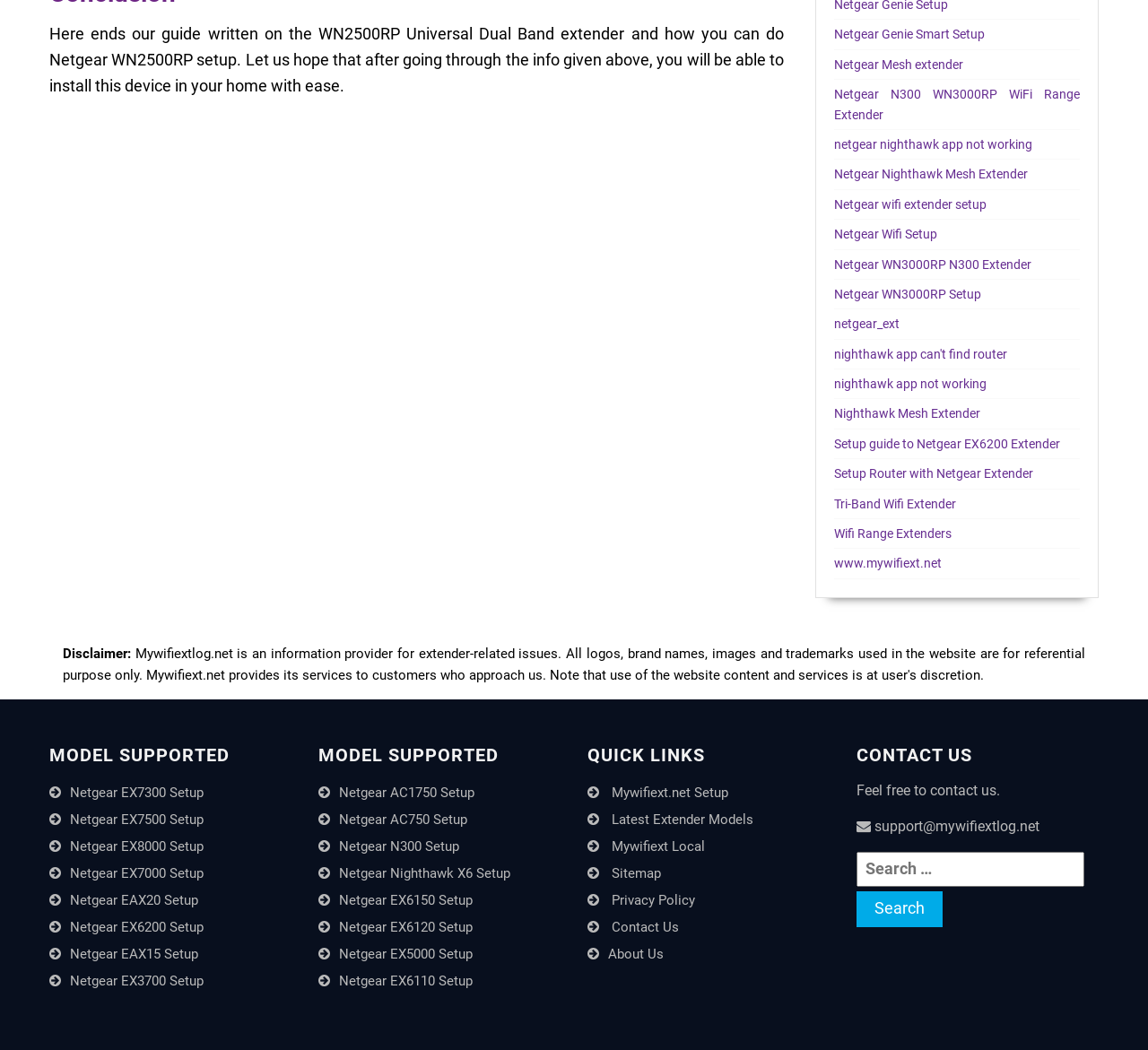What is the purpose of the search bar on this webpage?
Please answer the question as detailed as possible.

The search bar is located at the bottom of the webpage and allows users to search for specific setup guides or models, making it easier to find the desired information.